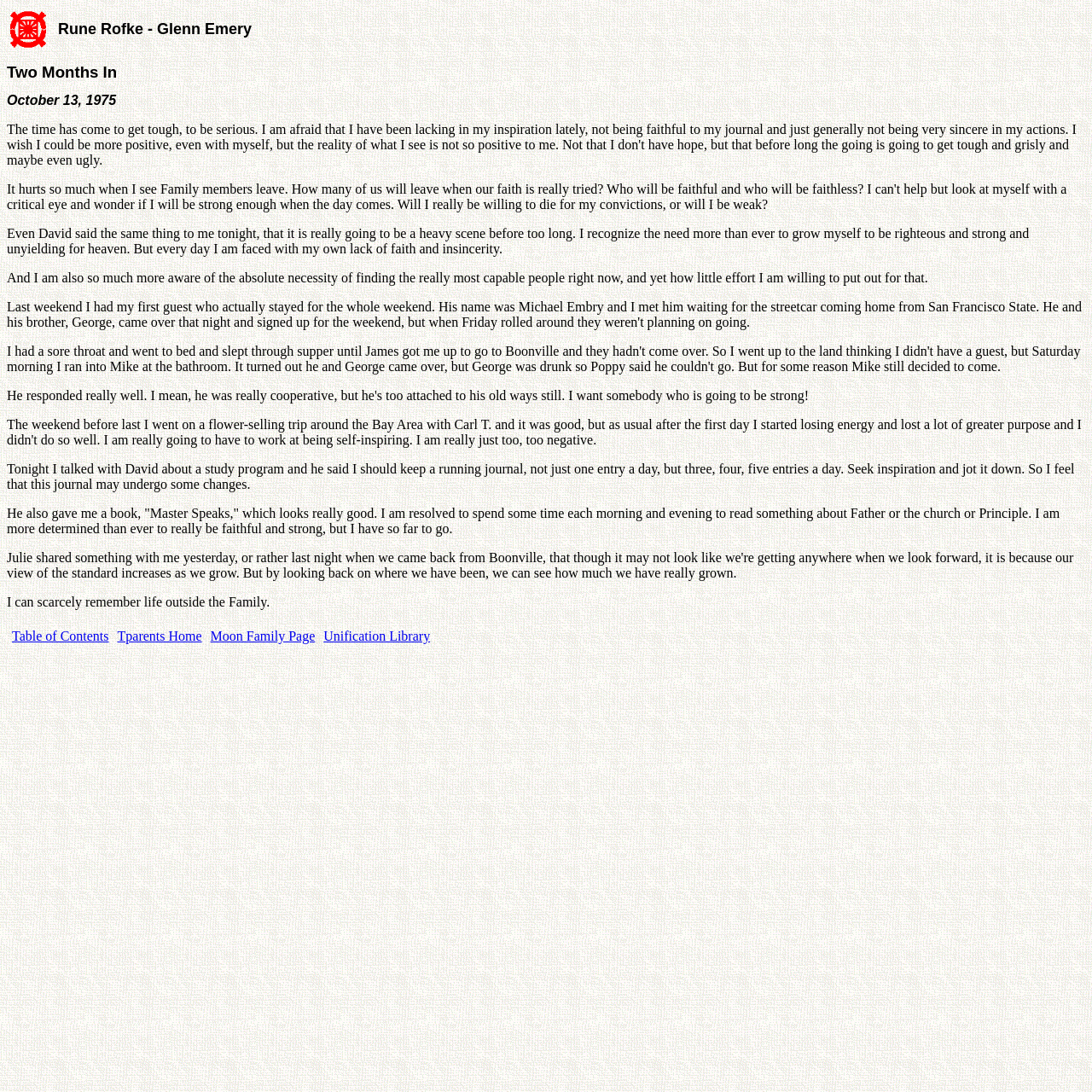Respond with a single word or phrase for the following question: 
What is the date mentioned in the second heading?

October 13, 1975